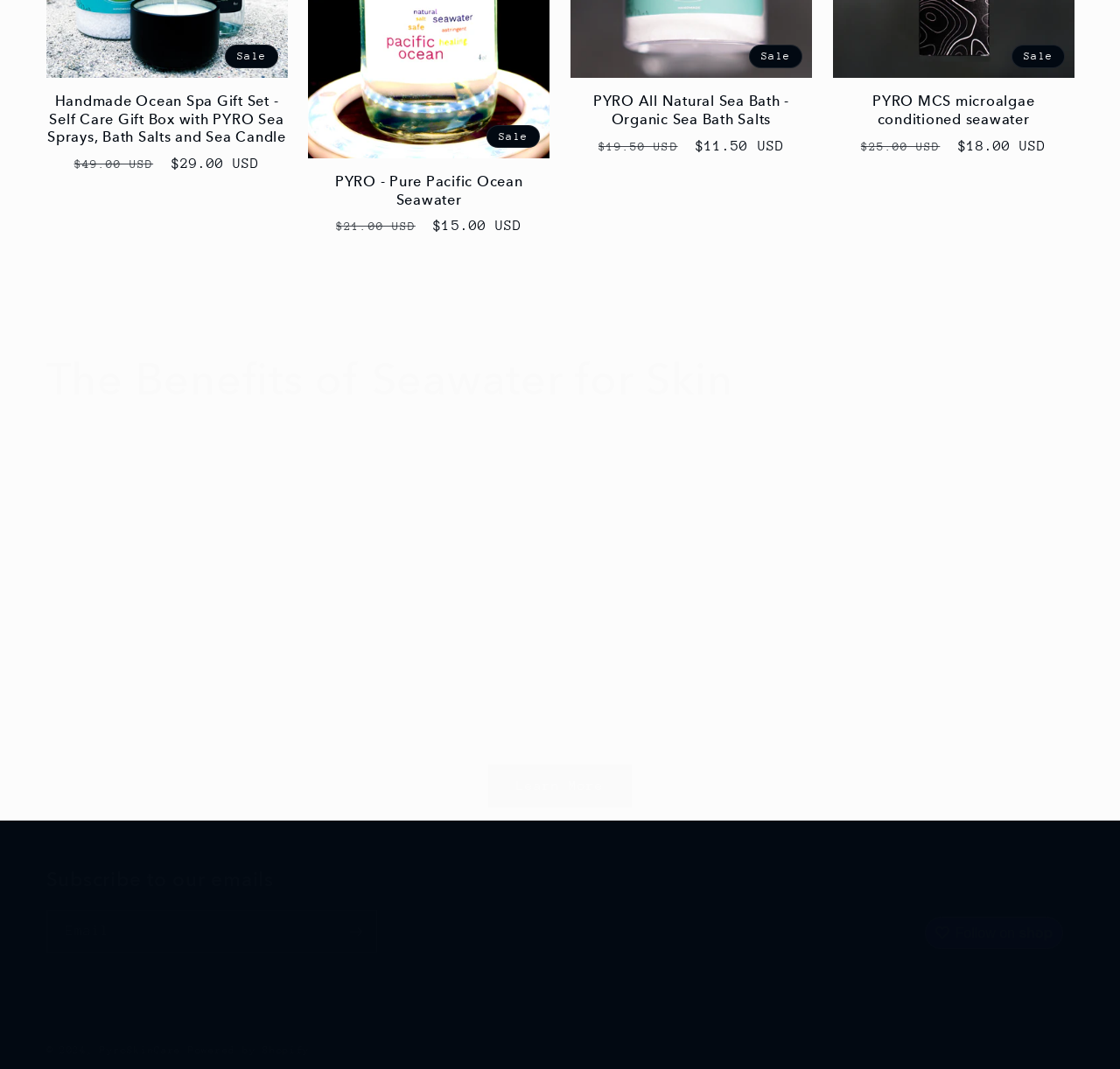Locate the bounding box coordinates of the clickable region necessary to complete the following instruction: "Click on the 'PYROSkinCare' link". Provide the coordinates in the format of four float numbers between 0 and 1, i.e., [left, top, right, bottom].

[0.089, 0.977, 0.162, 0.988]